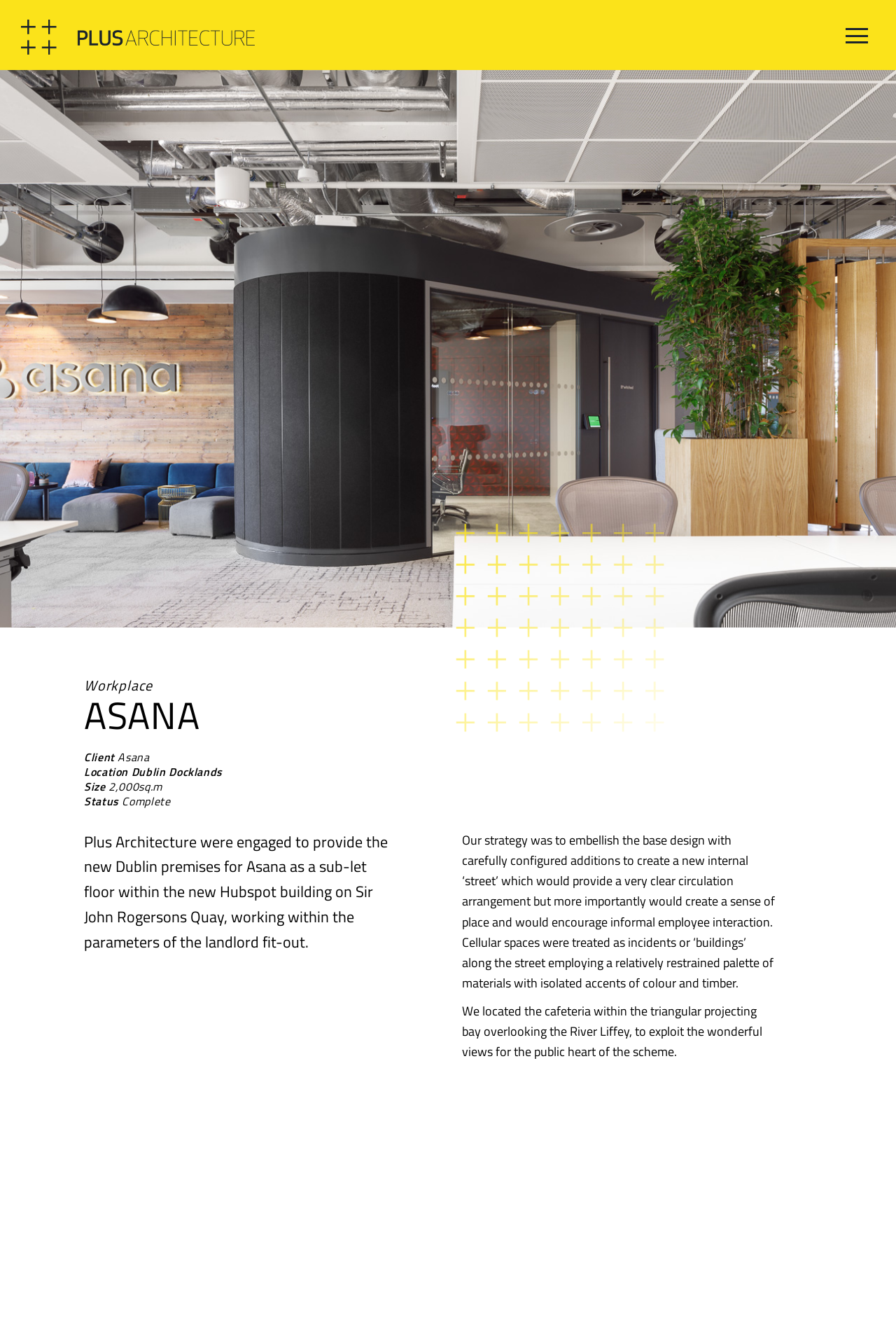What is the size of the Asana project?
Provide an in-depth answer to the question, covering all aspects.

I found the size of the Asana project in the heading 'Client Asana Location Dublin Docklands Size 2,000sq.m Status Complete'. This heading provides information about the project, including its size, which is specified as 2,000 square meters.